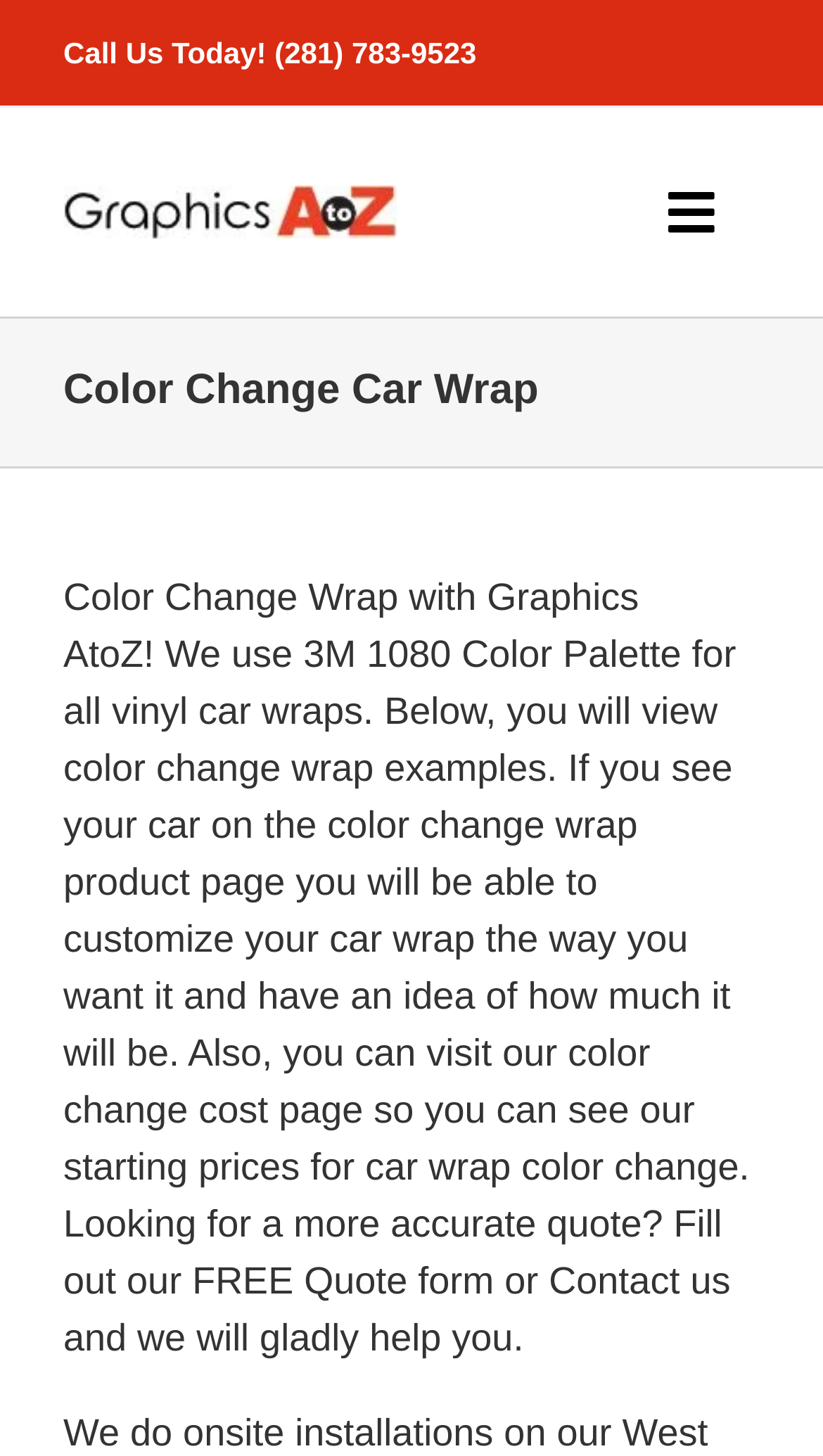Write an elaborate caption that captures the essence of the webpage.

The webpage is about Color Change Car Wrap services offered by Graphics AtoZ. At the top left corner, there is a call-to-action "Call Us Today! (281) 783-9523" in a prominent position. Next to it, there is an image of a "Vinyl Truck Van Car Wrap Houston" which takes up a significant portion of the top section. 

On the top right corner, there is a navigation menu labeled "main-atoz" with a toggle button. Below the navigation menu, there is a page title bar that spans the entire width of the page. Within the page title bar, there is a heading "Color Change Car Wrap" followed by a detailed description of the service. The description explains that Graphics AtoZ uses 3M 1080 Color Palette for all car wraps and provides examples of color change wraps. It also mentions that visitors can customize their car wrap and get an estimate of the cost.

There are two links within the description: "color change cost" and "FREE Quote form". The first link likely leads to a page with pricing information, while the second link opens a form to request a quote. The description ends with an invitation to contact the company for assistance. Overall, the webpage is focused on providing information about color change car wrap services and encouraging visitors to take action.